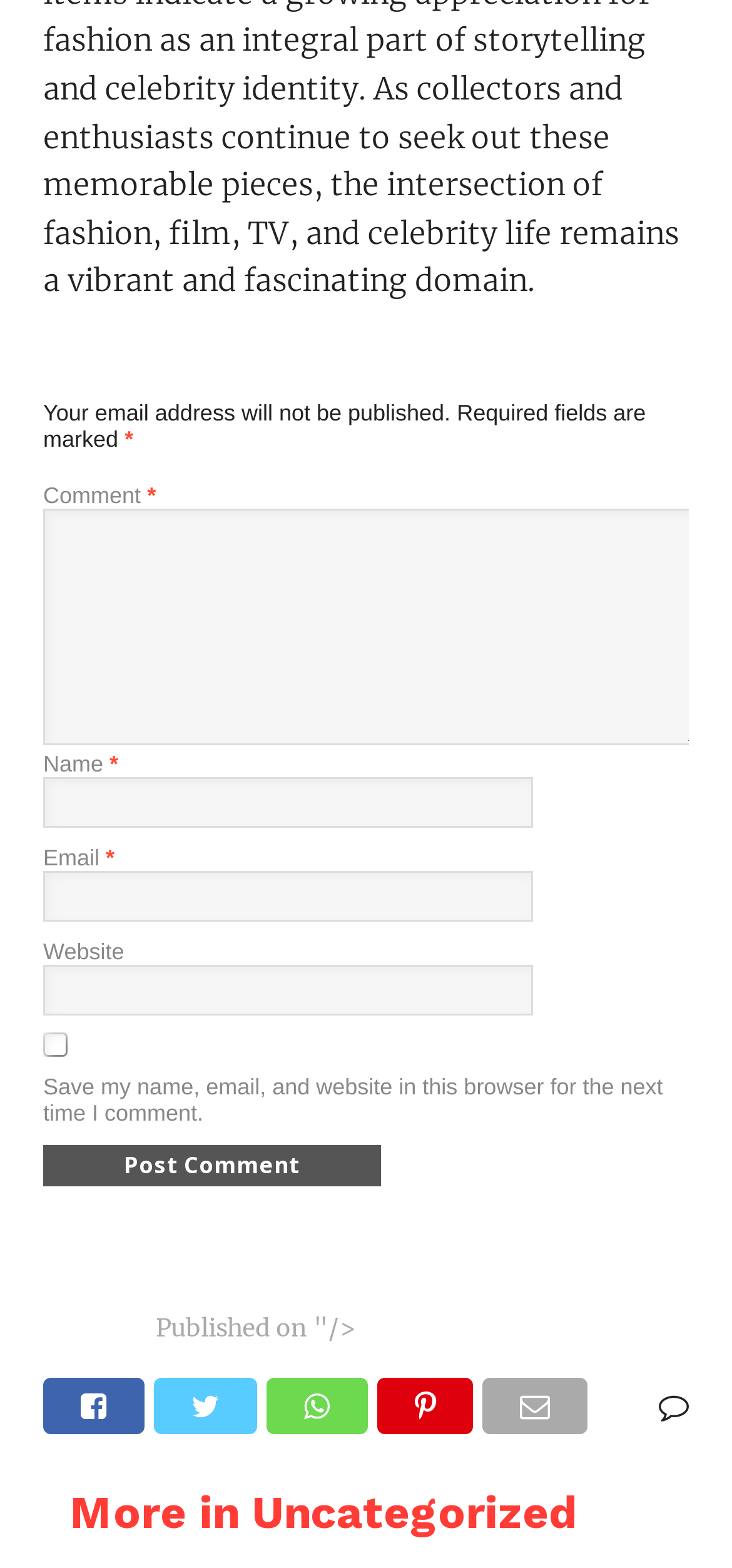Please give a one-word or short phrase response to the following question: 
What information will not be published?

Email address